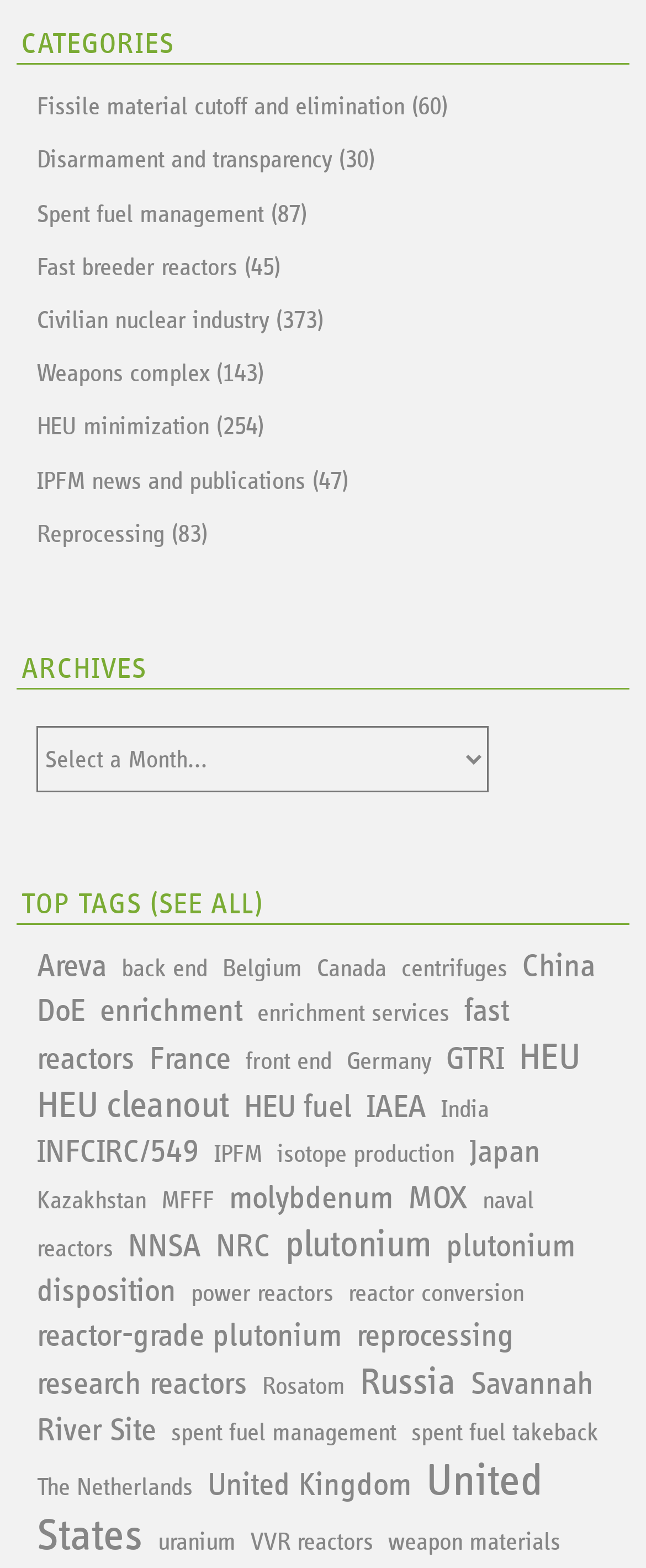Please provide a detailed answer to the question below based on the screenshot: 
How many links are under the 'TOP TAGS (SEE ALL)' heading?

Under the 'TOP TAGS (SEE ALL)' heading, there are 24 links listed, including 'Areva', 'back end', 'Belgium', and so on.